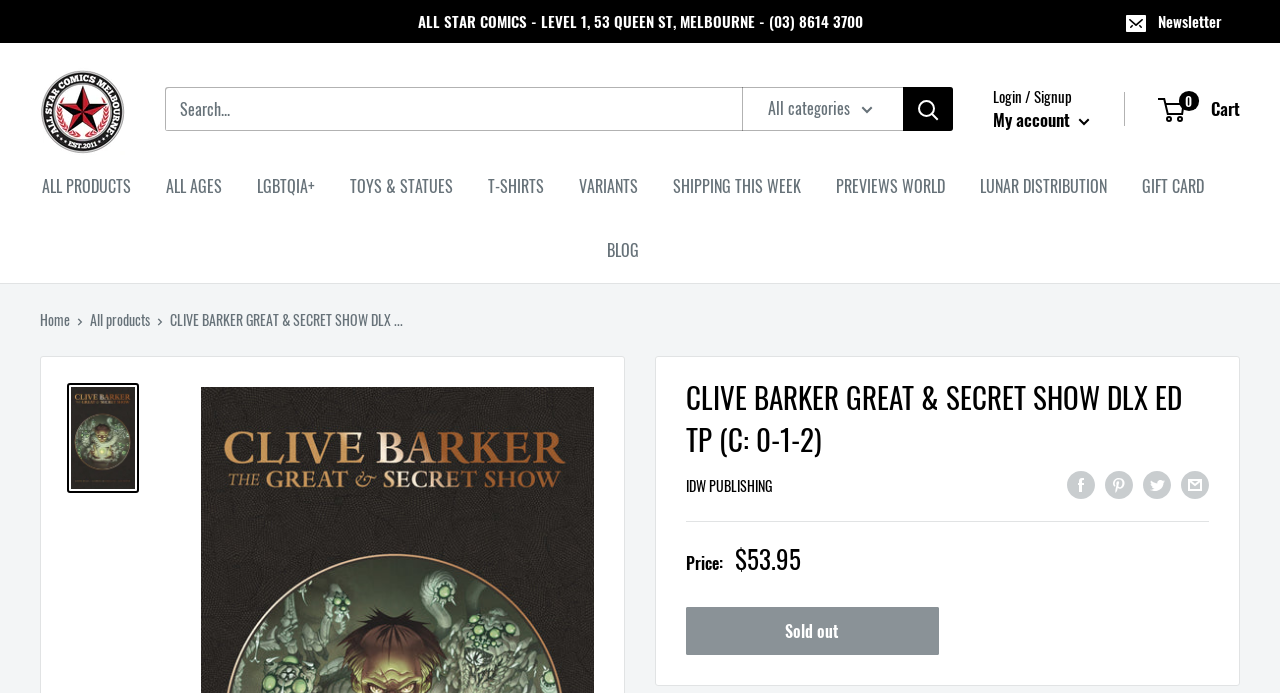Specify the bounding box coordinates of the element's area that should be clicked to execute the given instruction: "View my account". The coordinates should be four float numbers between 0 and 1, i.e., [left, top, right, bottom].

[0.776, 0.15, 0.852, 0.196]